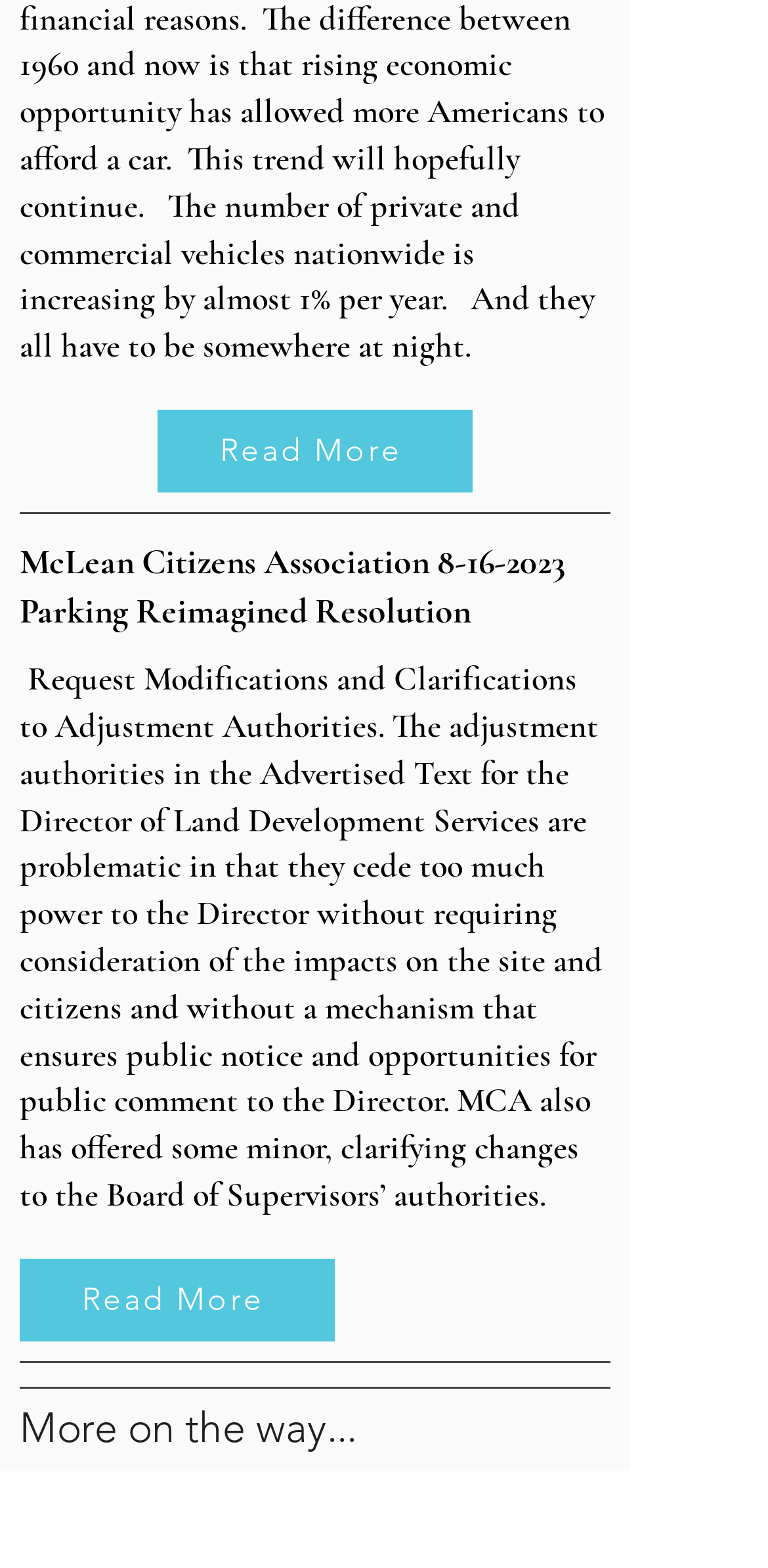Provide a brief response in the form of a single word or phrase:
What is the date mentioned on the page?

8-16-2023